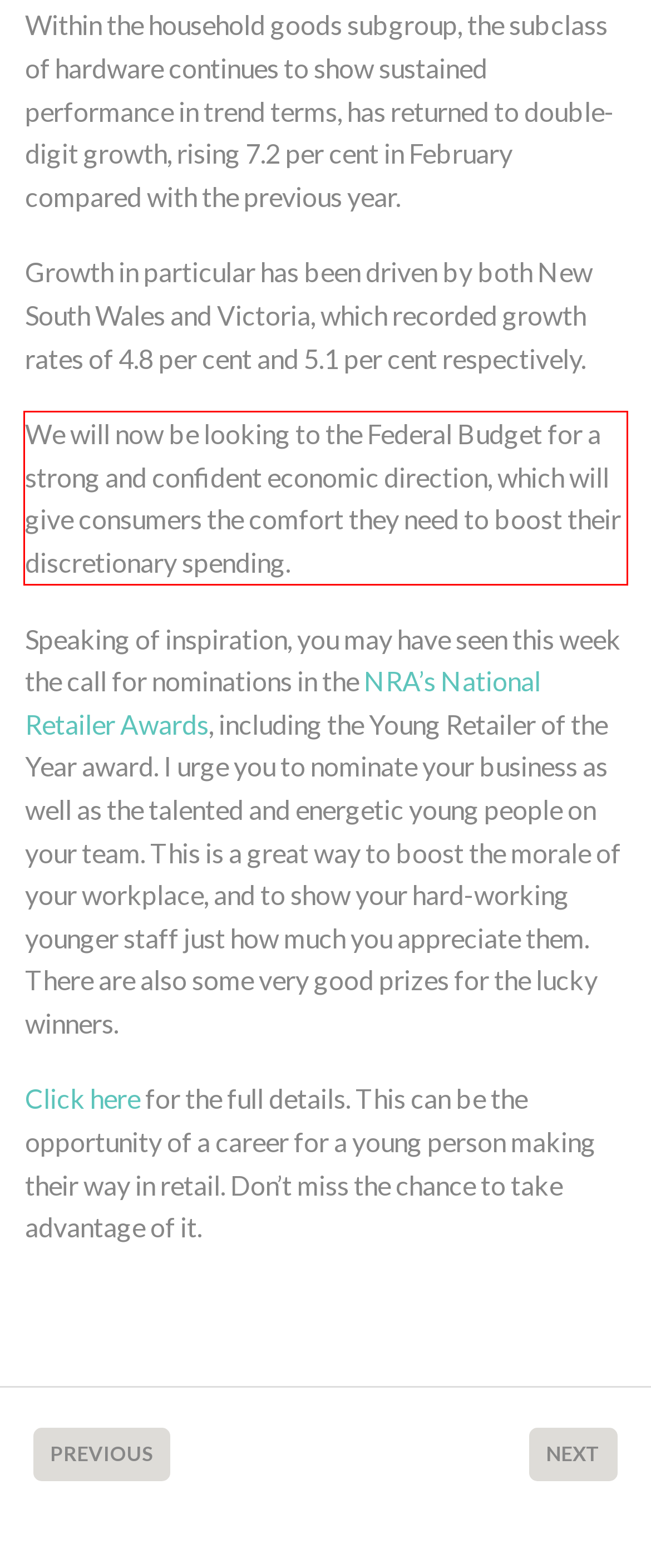Please recognize and transcribe the text located inside the red bounding box in the webpage image.

We will now be looking to the Federal Budget for a strong and confident economic direction, which will give consumers the comfort they need to boost their discretionary spending.